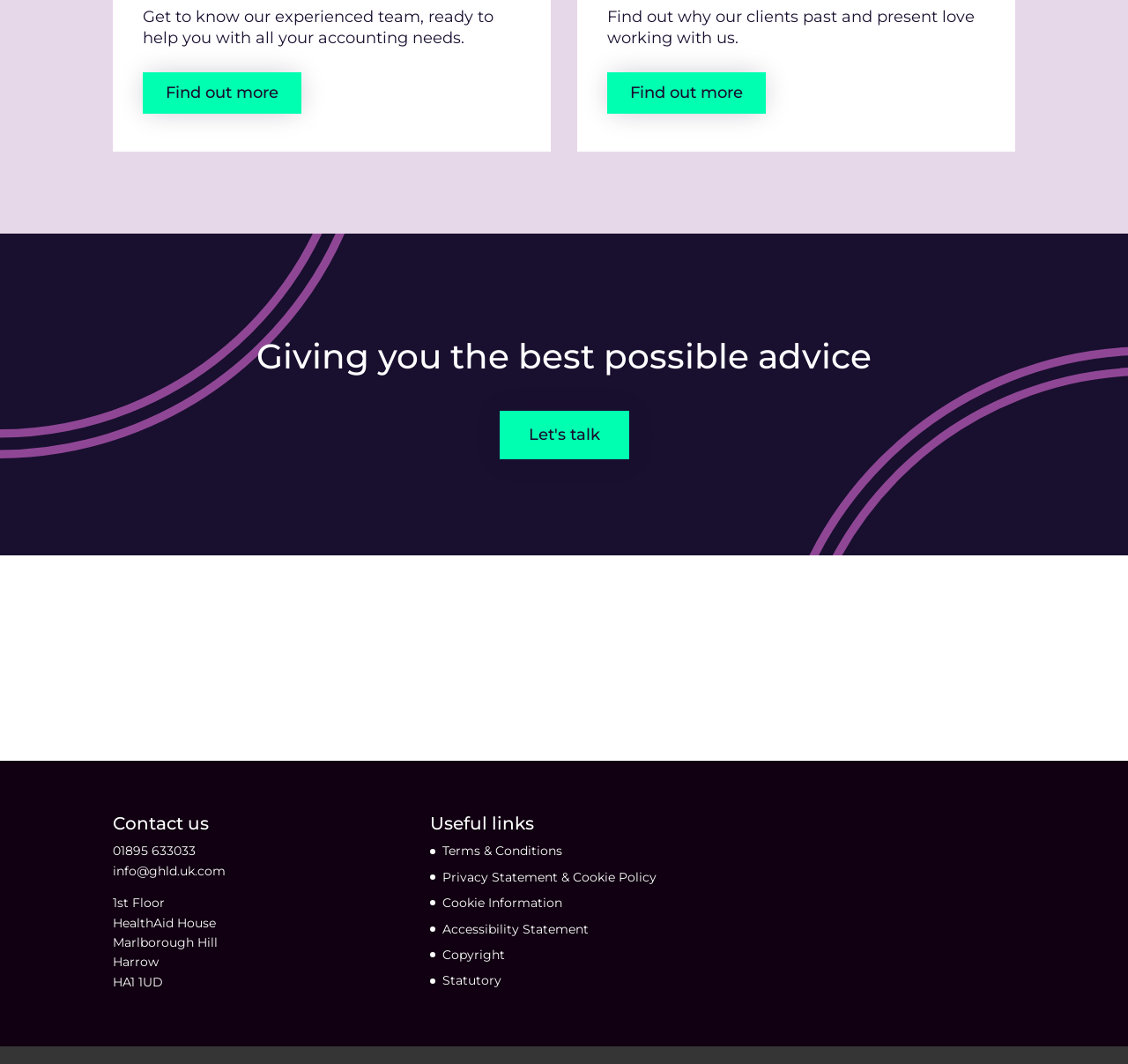What is the phone number to contact?
Based on the visual information, provide a detailed and comprehensive answer.

The webpage provides the phone number '01895 633033' to contact the team.